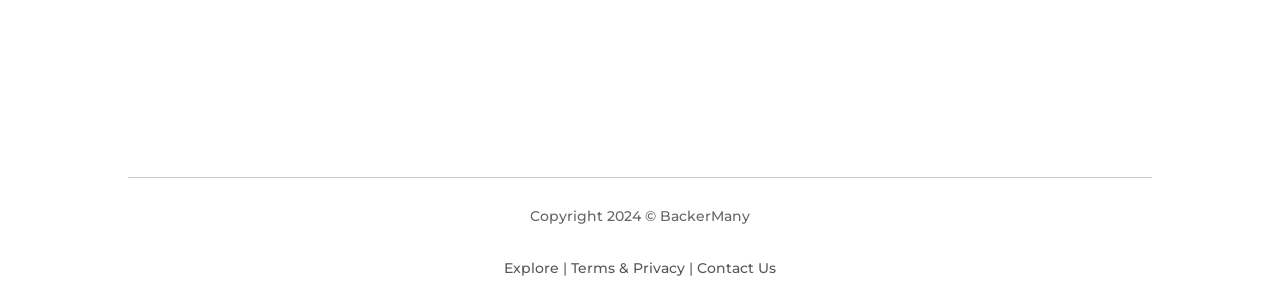Find the coordinates for the bounding box of the element with this description: "Explore".

[0.394, 0.844, 0.437, 0.903]